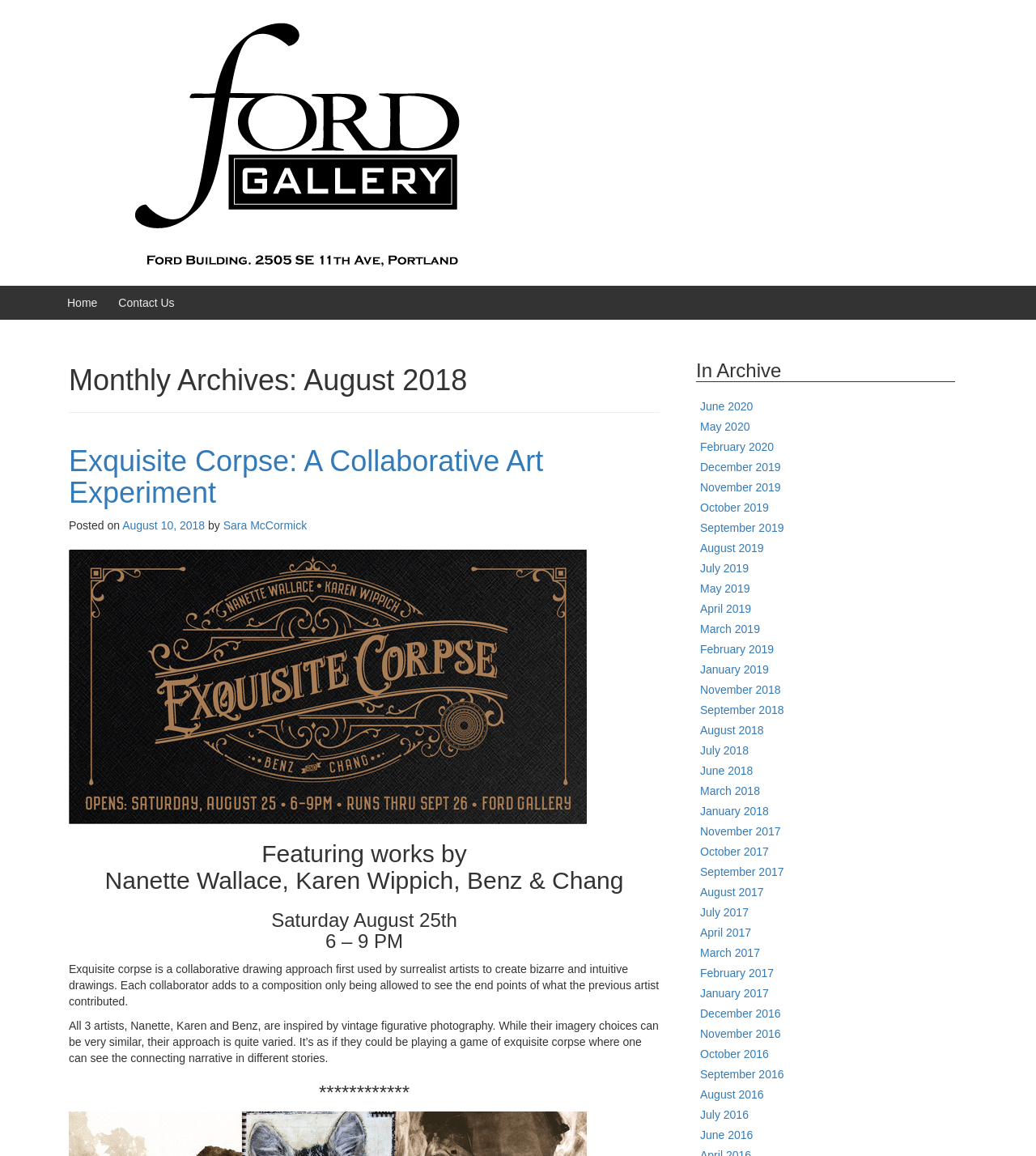Can you find the bounding box coordinates for the element that needs to be clicked to execute this instruction: "Click the 'Home' link"? The coordinates should be given as four float numbers between 0 and 1, i.e., [left, top, right, bottom].

[0.065, 0.256, 0.094, 0.268]